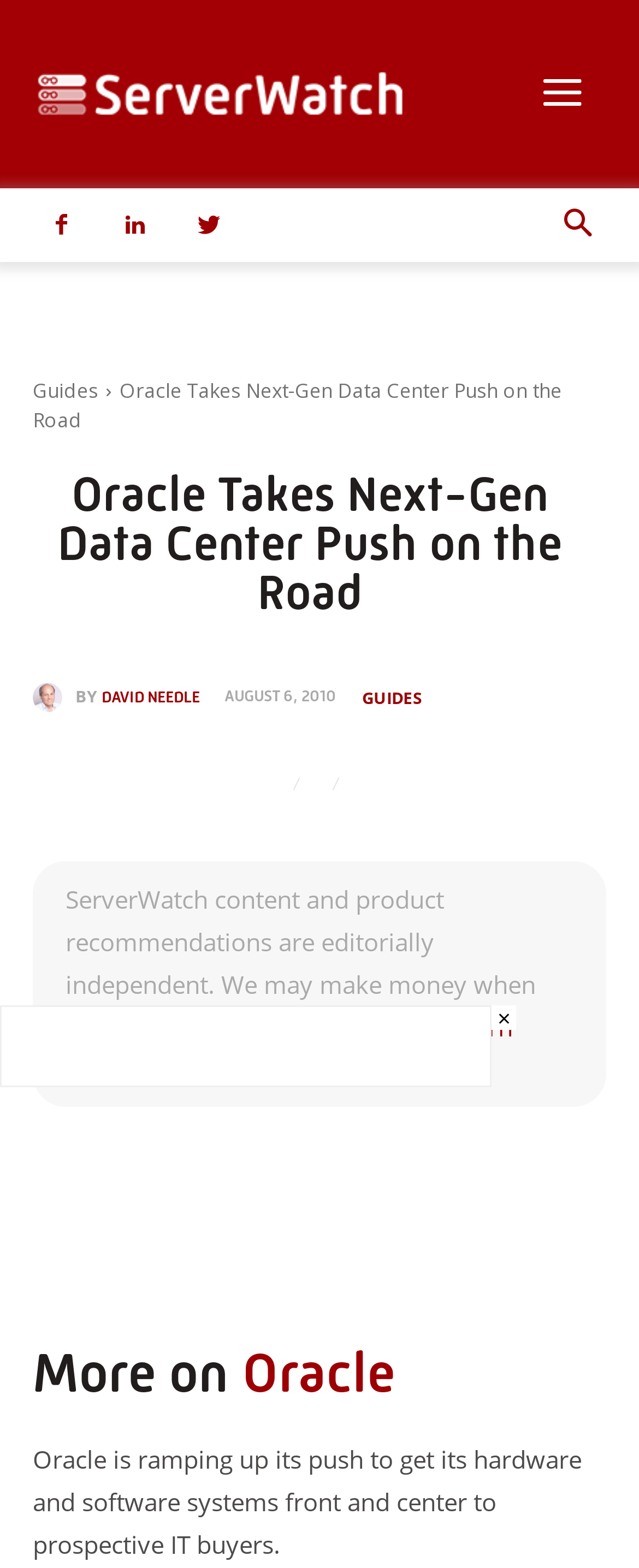Use a single word or phrase to answer the question: Who is the author of the article?

David Needle